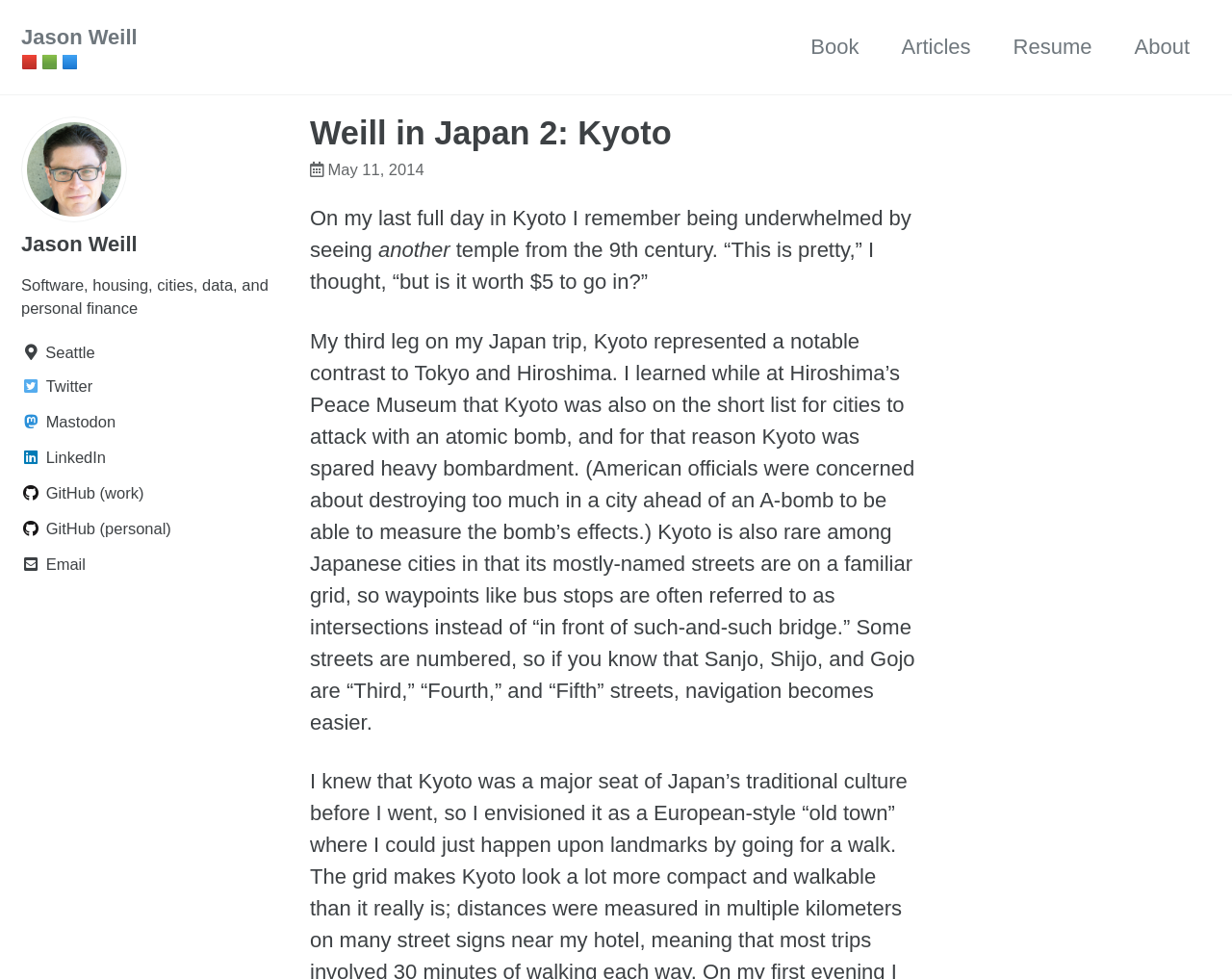Locate the bounding box coordinates of the item that should be clicked to fulfill the instruction: "Go to Jason Weill's GitHub personal page".

[0.017, 0.527, 0.234, 0.555]